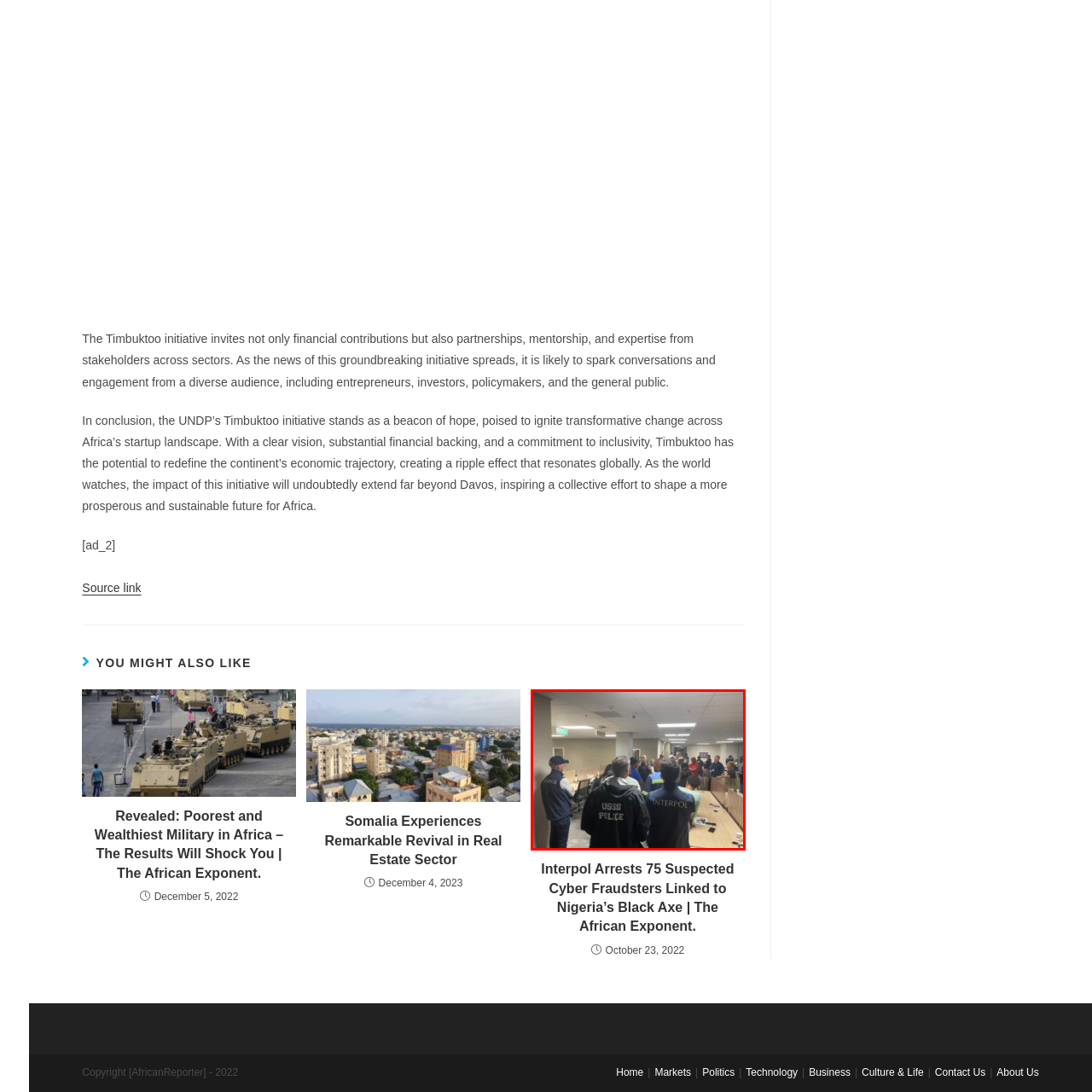Articulate a detailed description of the image inside the red frame.

In this image, a diverse group of individuals appears to be gathered in a spacious interior, possibly an office or conference room. Prominent in the foreground are law enforcement agents wearing jackets labeled "USSS POLICE" and "INTERPOL," indicating a multinational effort in a policing context. The assembled crowd seems engaged in discussion or an official meeting, highlighting the serious nature of the situation at hand. This scene is likely connected to law enforcement activities, possibly related to recent news involving the arrest of cyber fraudsters, as reported in the article titled "Interpol Arrests 75 Suspected Cyber Fraudsters Linked to Nigeria’s Black Axe." The setting reflects a professional environment, suggesting coordination between various agencies to tackle international crime.